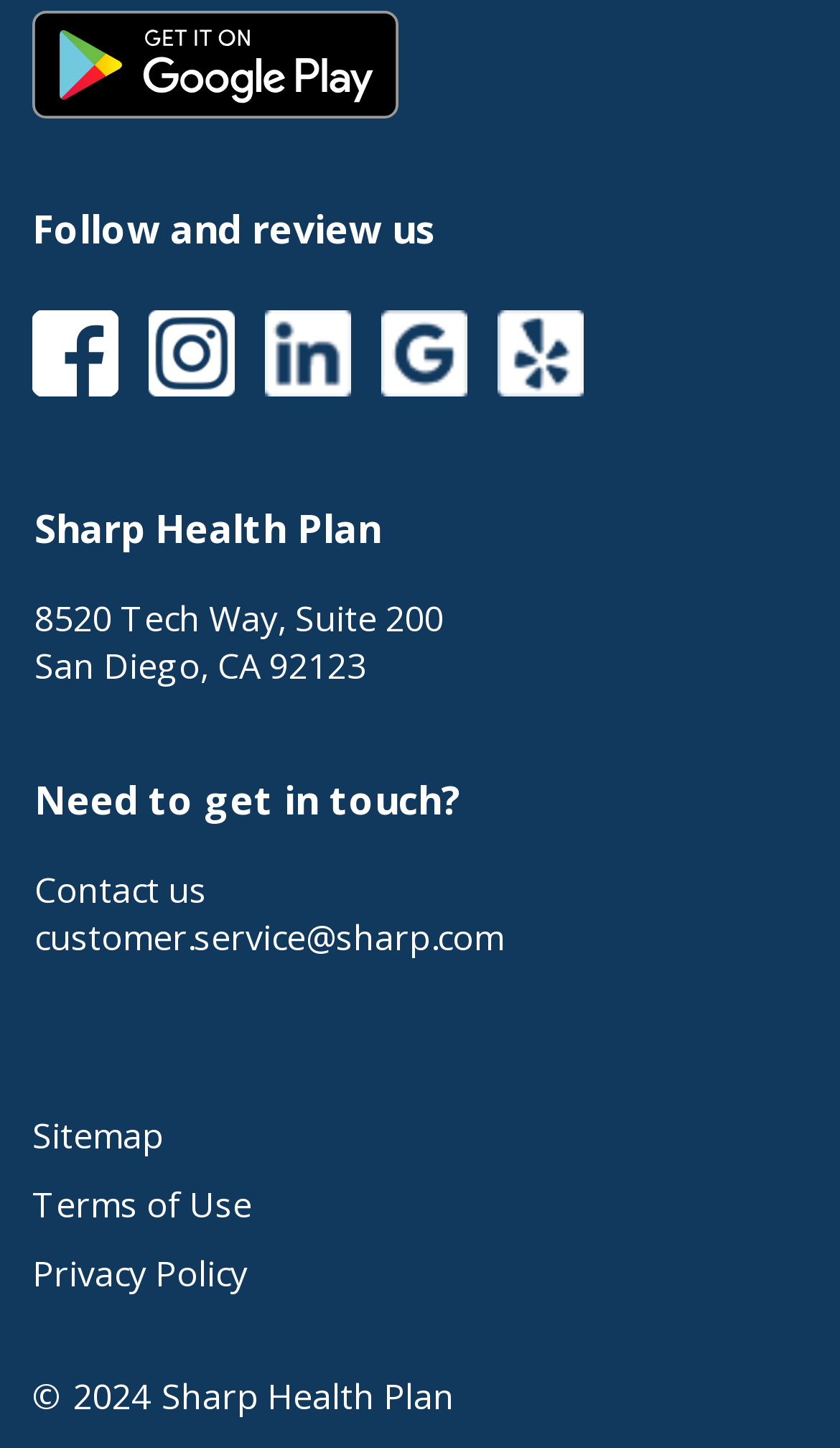How can I contact Sharp Health Plan?
Using the image as a reference, answer with just one word or a short phrase.

Contact us or customer.service@sharp.com